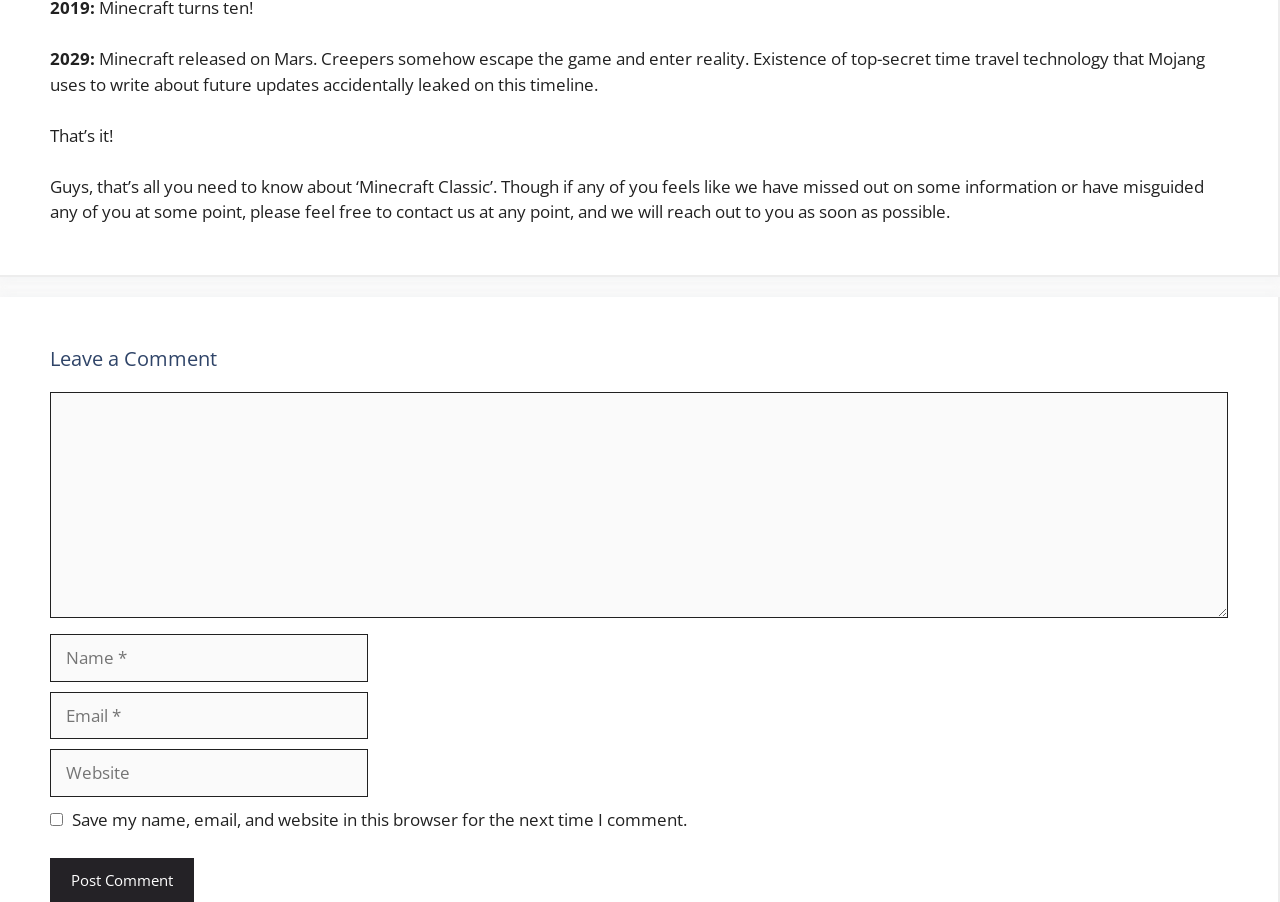How many text boxes are there for commenting?
Please provide a single word or phrase based on the screenshot.

4